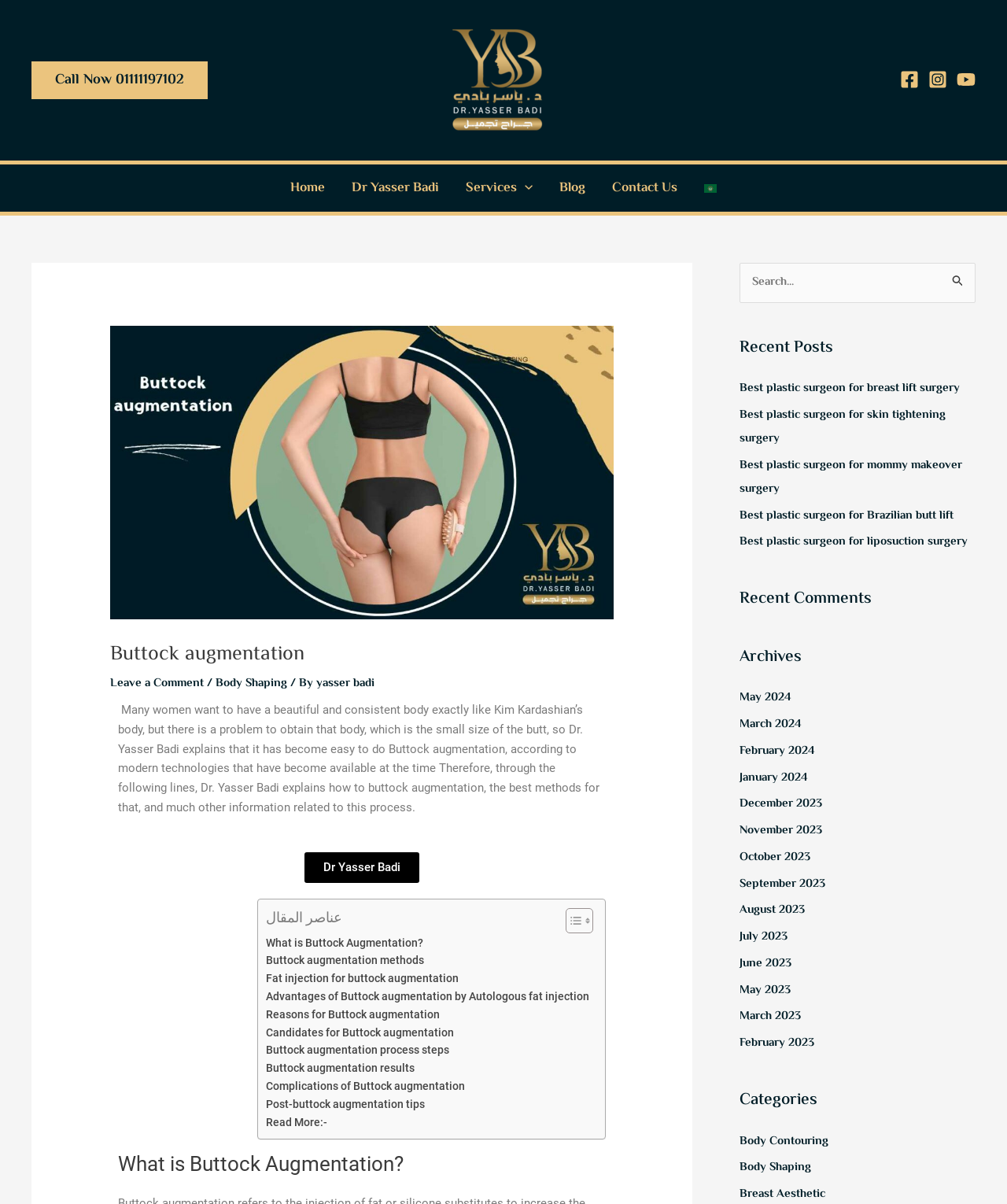What is the main topic of this webpage?
Respond to the question with a well-detailed and thorough answer.

Based on the webpage content, especially the heading 'Buttock augmentation' and the text 'Many women want to have a beautiful and consistent body exactly like Kim Kardashian’s body, but there is a problem to obtain that body, which is the small size of the butt, so Dr. Yasser Badi explains that it has become easy to do Buttock augmentation, according to modern technologies that have become available at the time', it is clear that the main topic of this webpage is buttock augmentation.